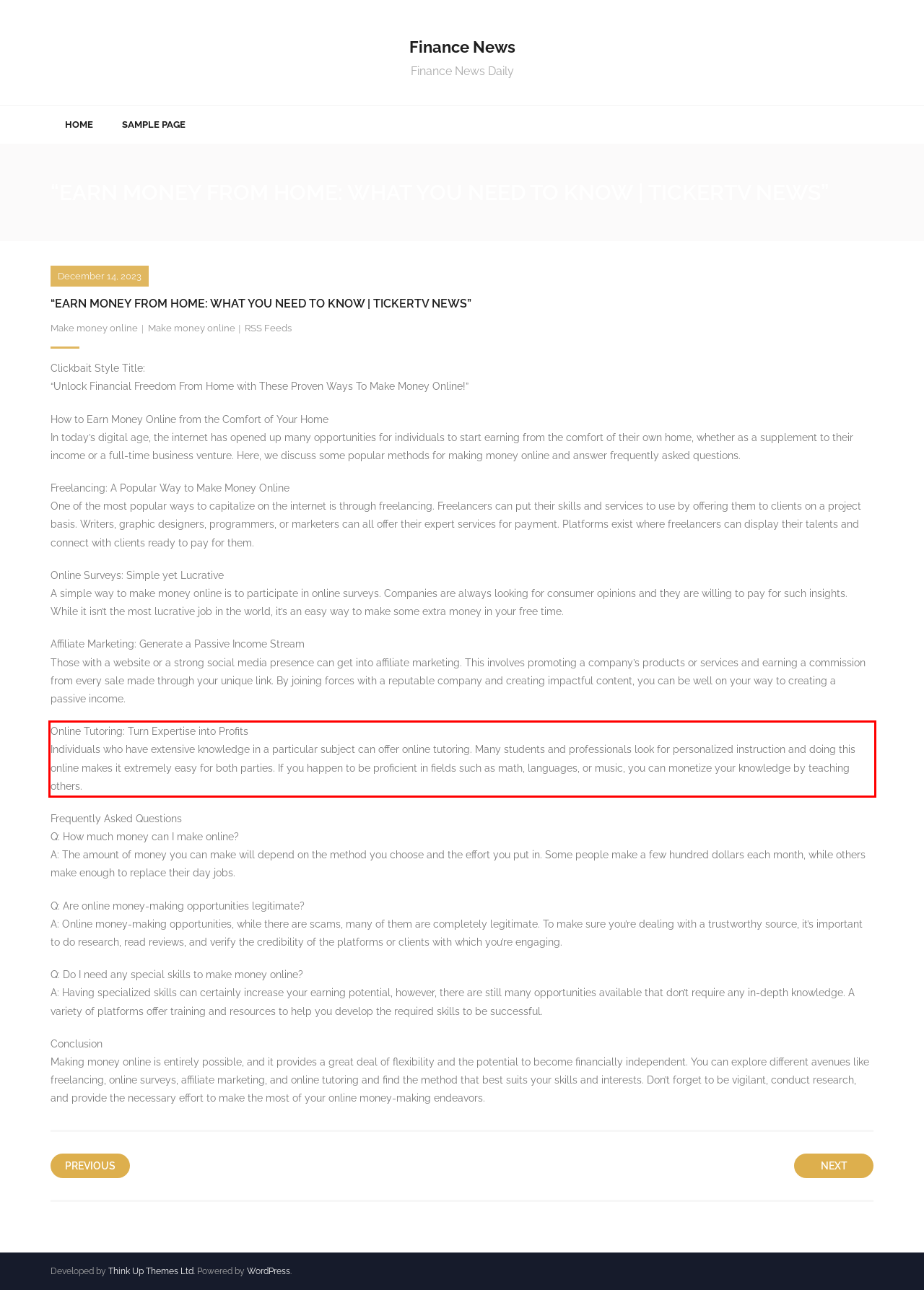Please perform OCR on the UI element surrounded by the red bounding box in the given webpage screenshot and extract its text content.

Online Tutoring: Turn Expertise into Profits Individuals who have extensive knowledge in a particular subject can offer online tutoring. Many students and professionals look for personalized instruction and doing this online makes it extremely easy for both parties. If you happen to be proficient in fields such as math, languages, or music, you can monetize your knowledge by teaching others.